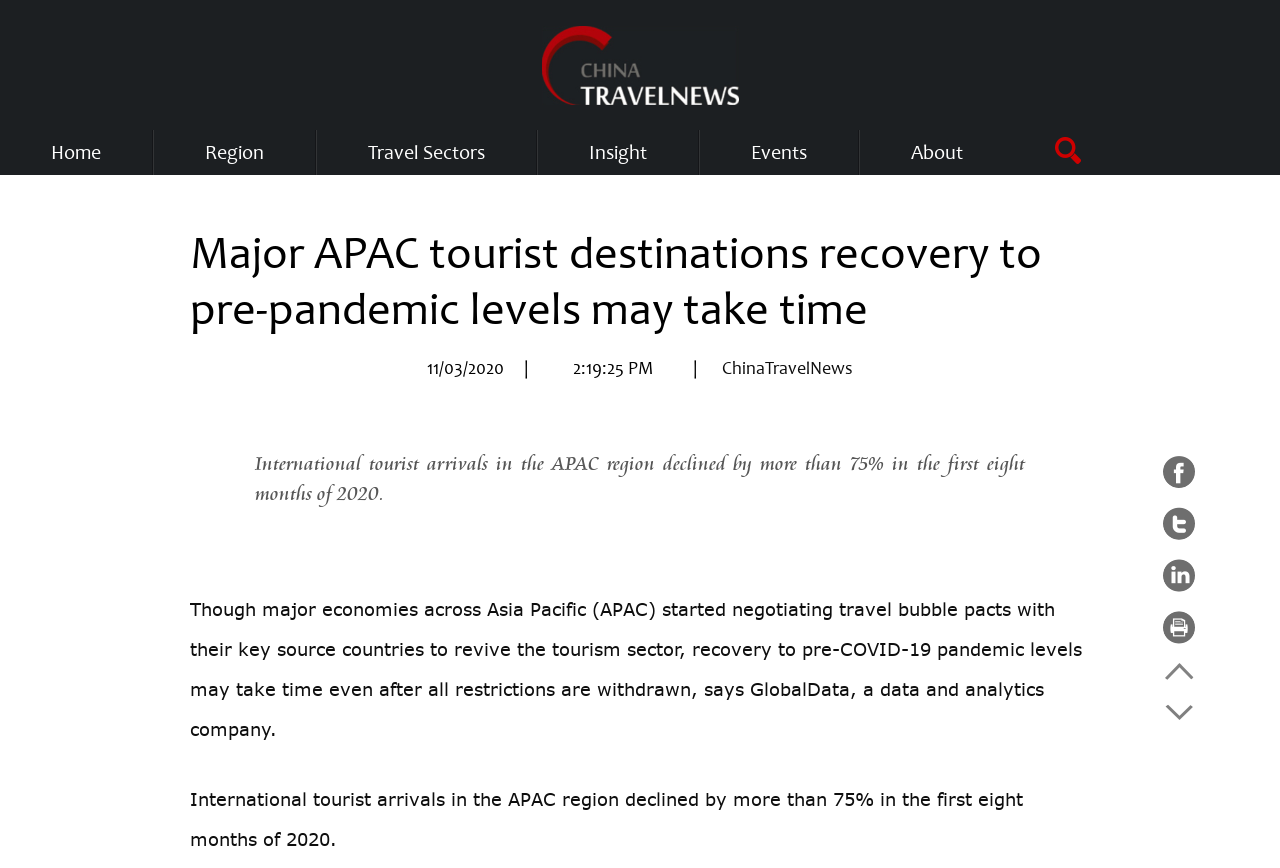Look at the image and give a detailed response to the following question: What is the name of the website?

The name of the website can be determined by looking at the top-left corner of the webpage, where the heading 'China Travel News' is located, along with a corresponding image and link.